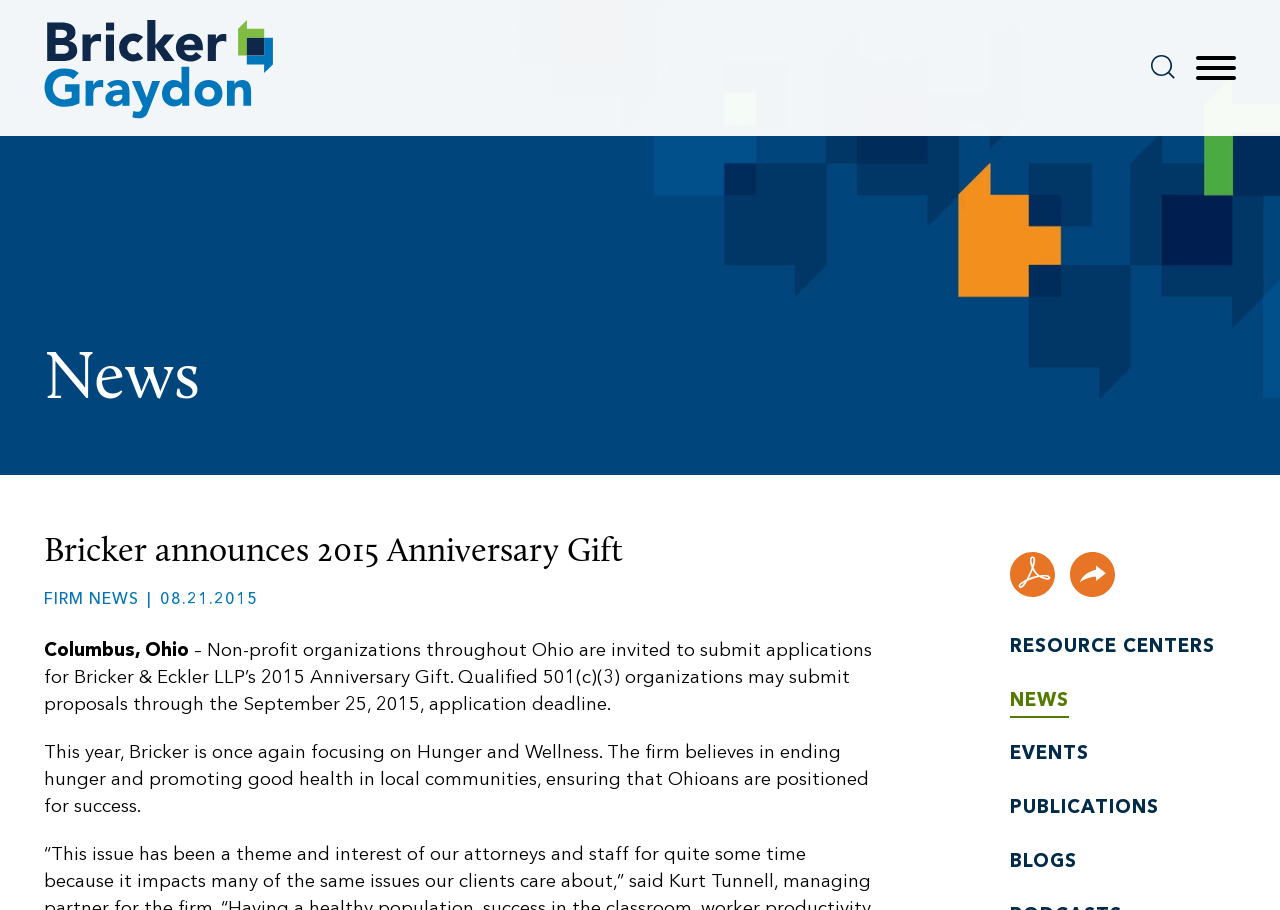Identify the bounding box coordinates of the area that should be clicked in order to complete the given instruction: "Jump to the page". The bounding box coordinates should be four float numbers between 0 and 1, i.e., [left, top, right, bottom].

[0.398, 0.005, 0.5, 0.042]